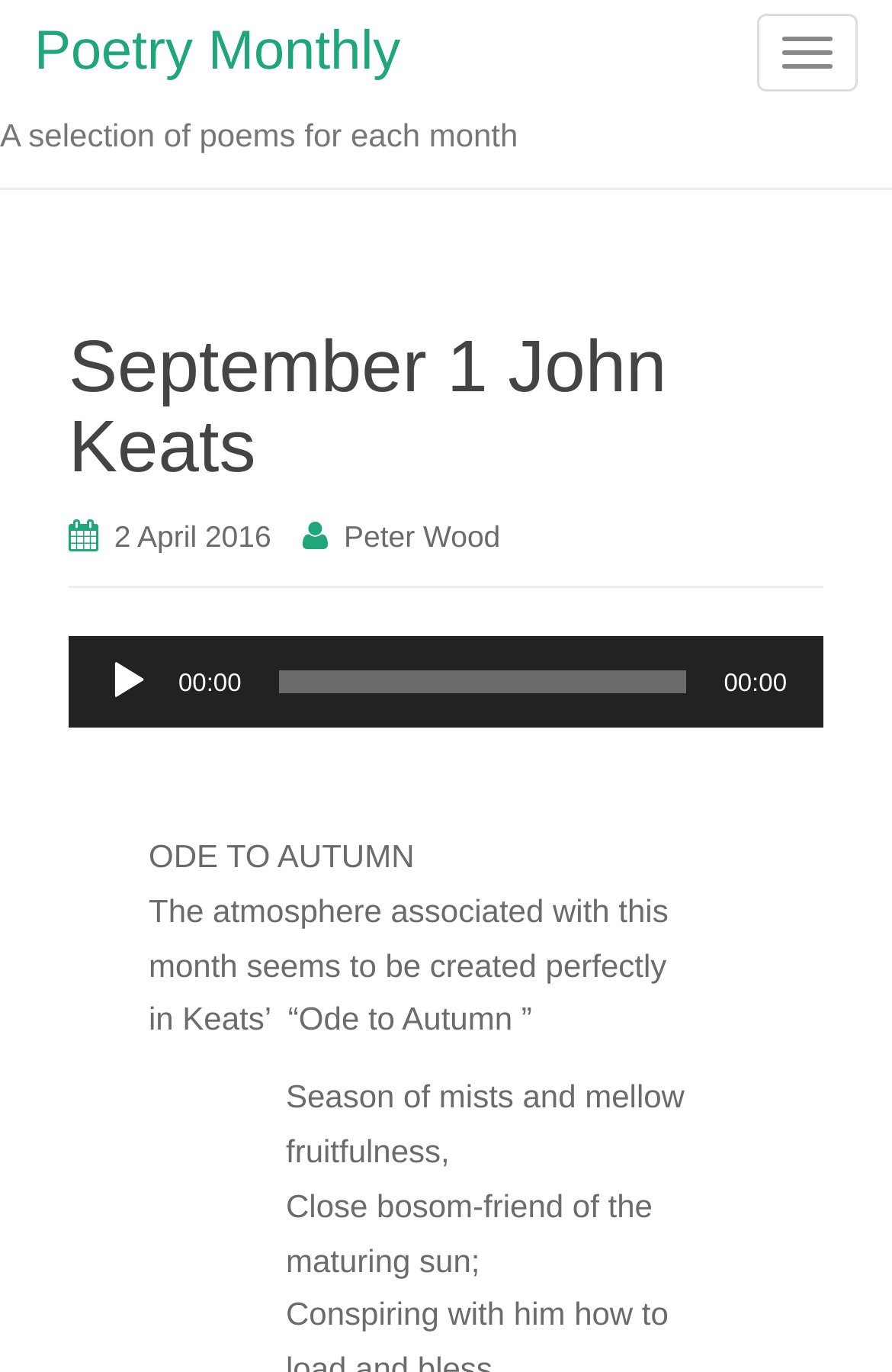Use the details in the image to answer the question thoroughly: 
What is the current time in the audio player?

The audio player is displayed on the webpage, and the current time is shown as '00:00' in the timer section of the audio player.